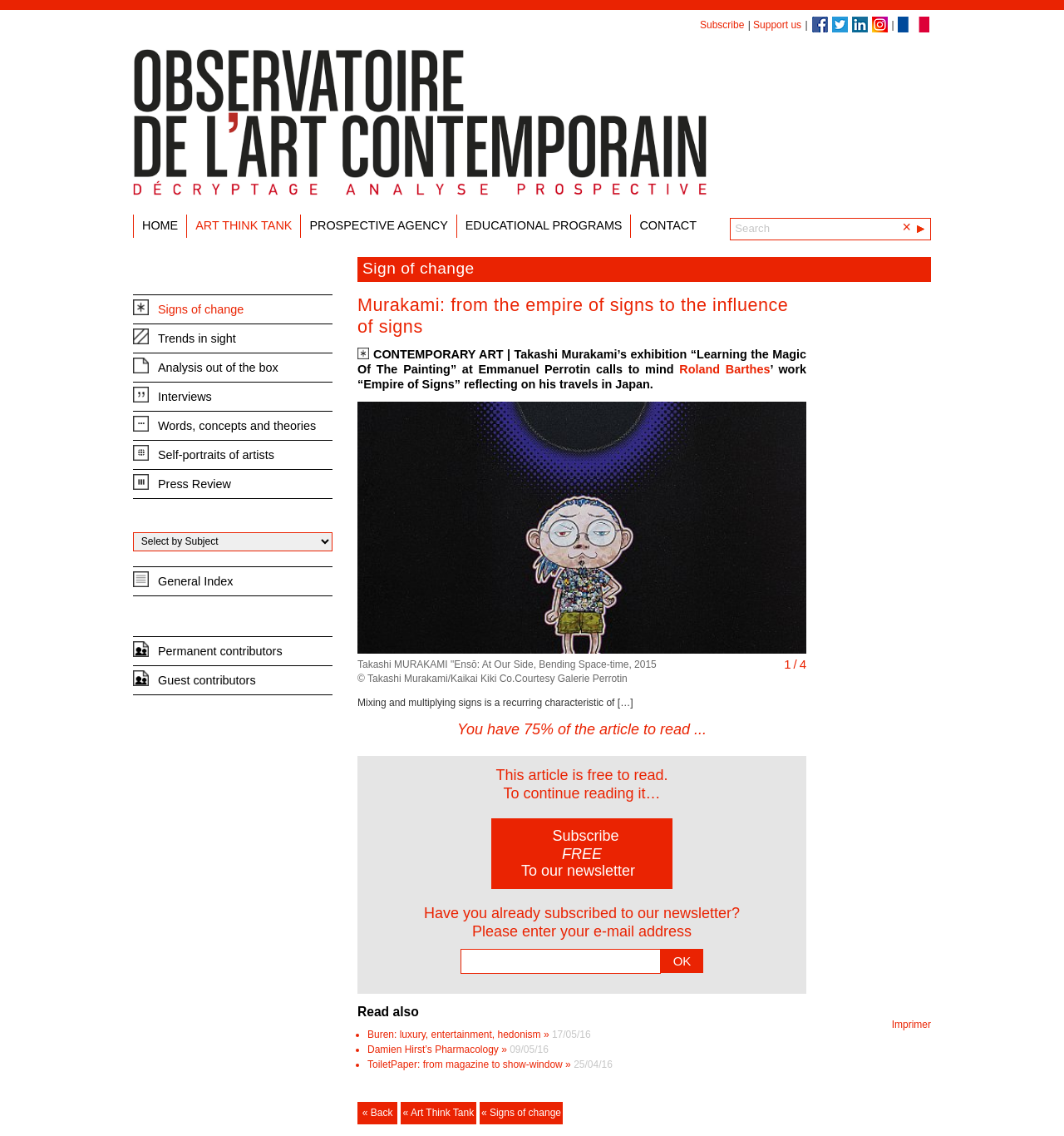Could you find the bounding box coordinates of the clickable area to complete this instruction: "Go to the home page"?

[0.134, 0.193, 0.167, 0.204]